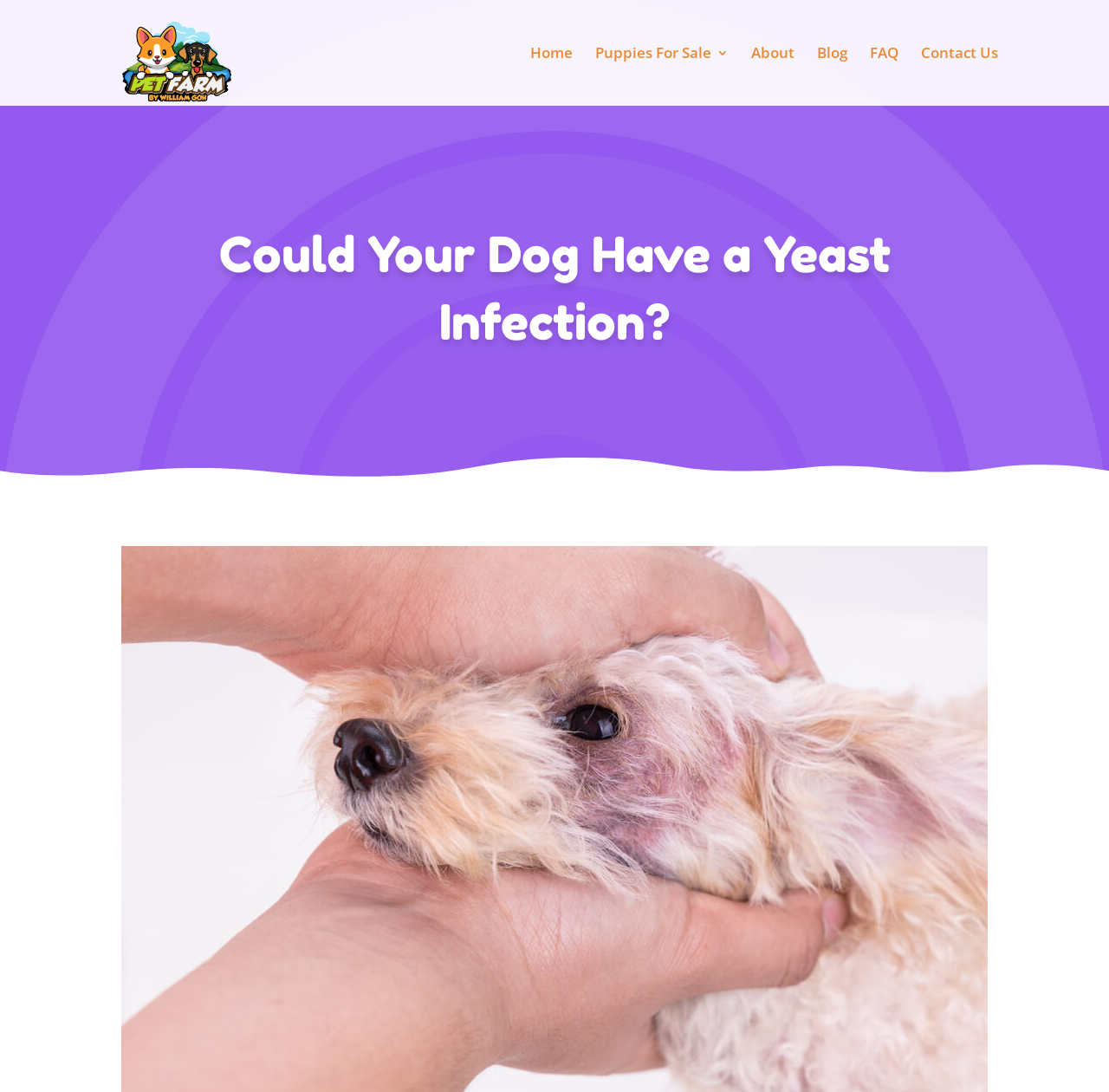Locate the headline of the webpage and generate its content.

Could Your Dog Have a Yeast Infection?